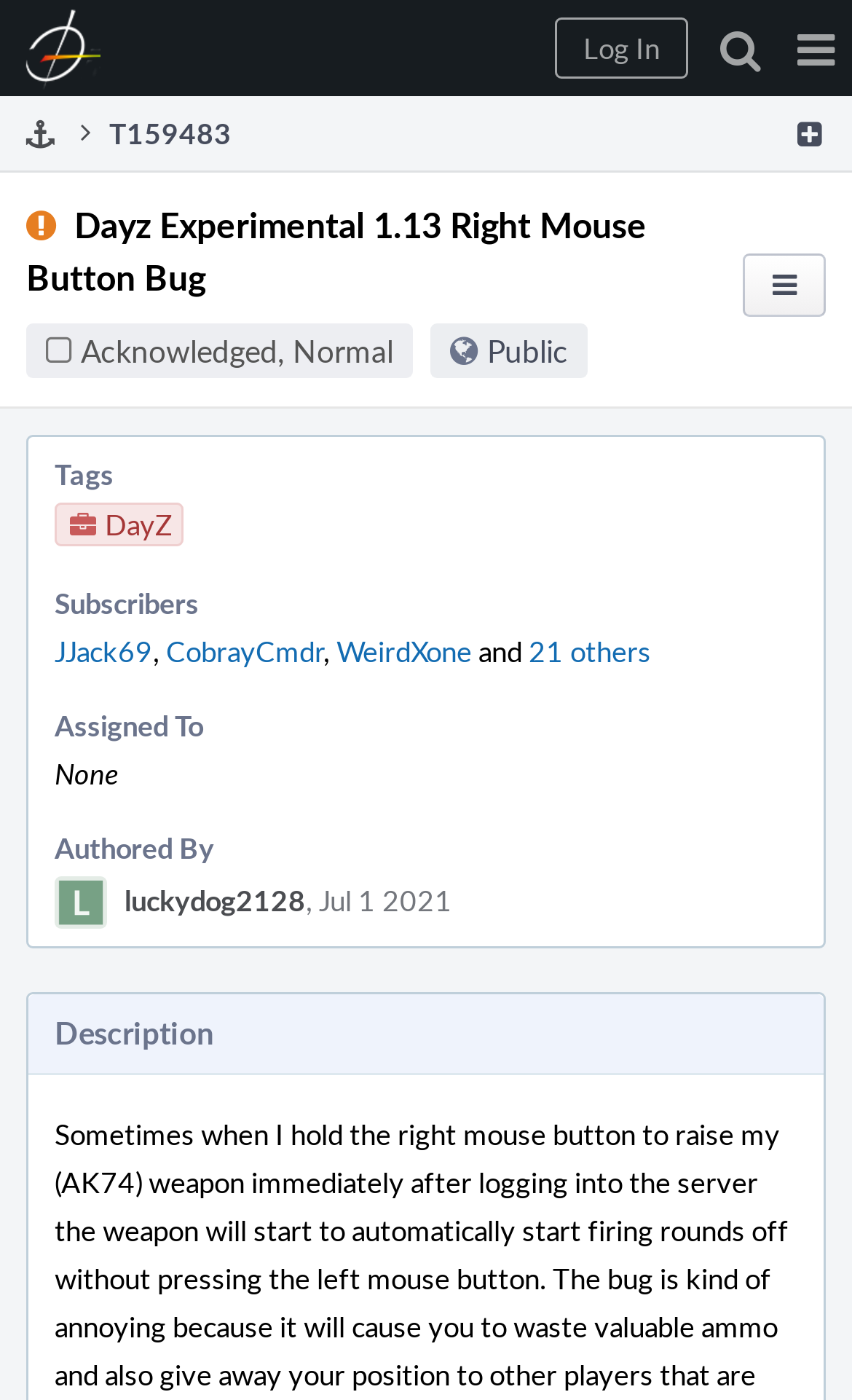Respond with a single word or short phrase to the following question: 
What is the tag associated with this bug?

DayZ